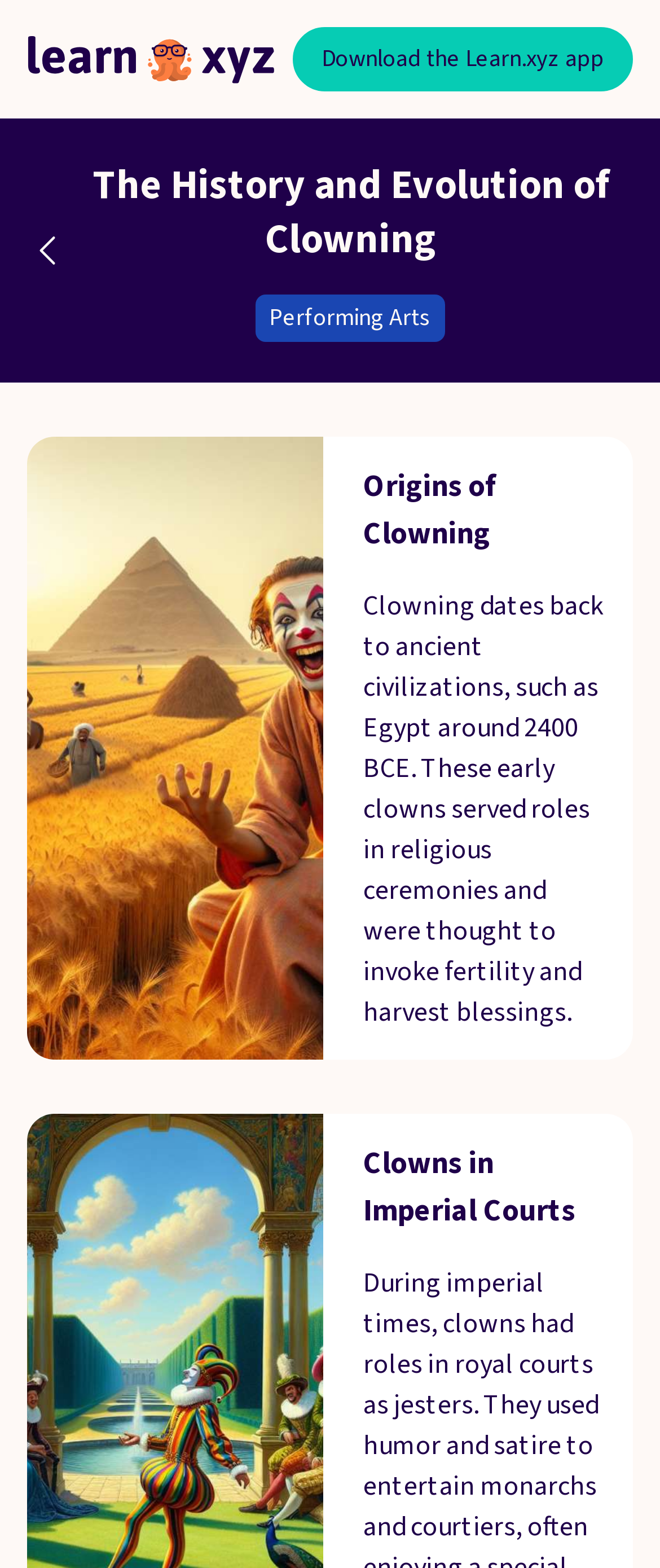Answer the question with a single word or phrase: 
What is the time period mentioned for ancient clowning?

2400 BCE